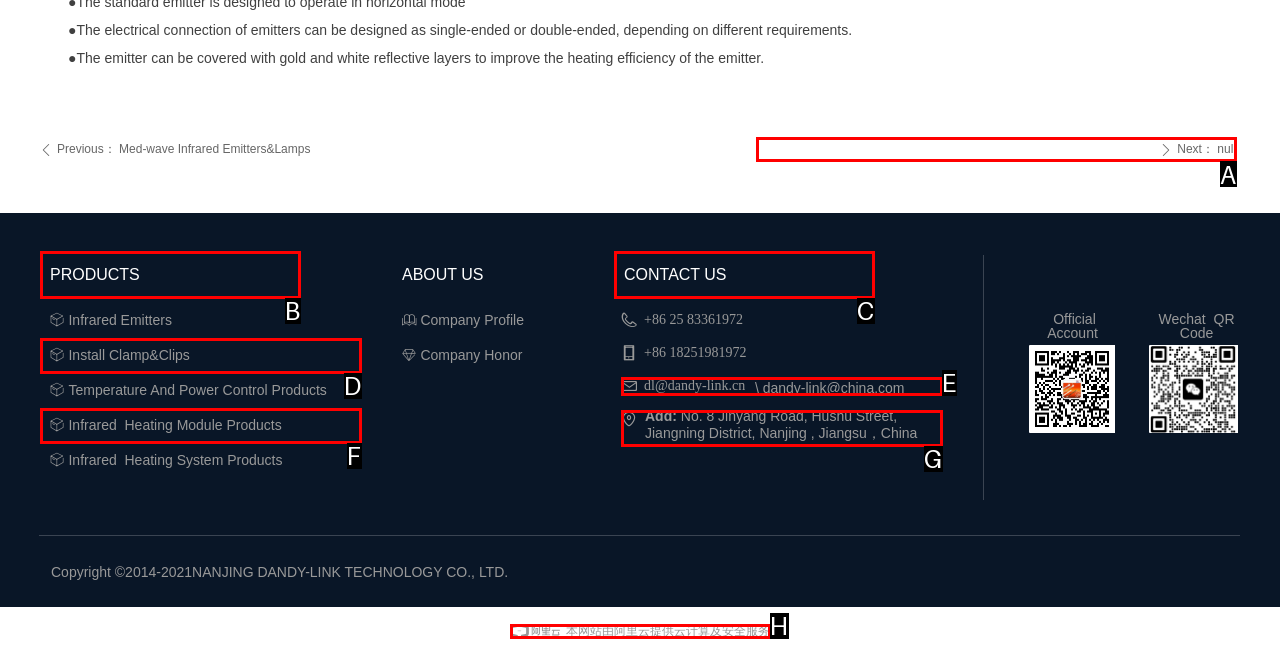Identify the UI element that best fits the description: ꁦ Infrared Heating Module Products
Respond with the letter representing the correct option.

F